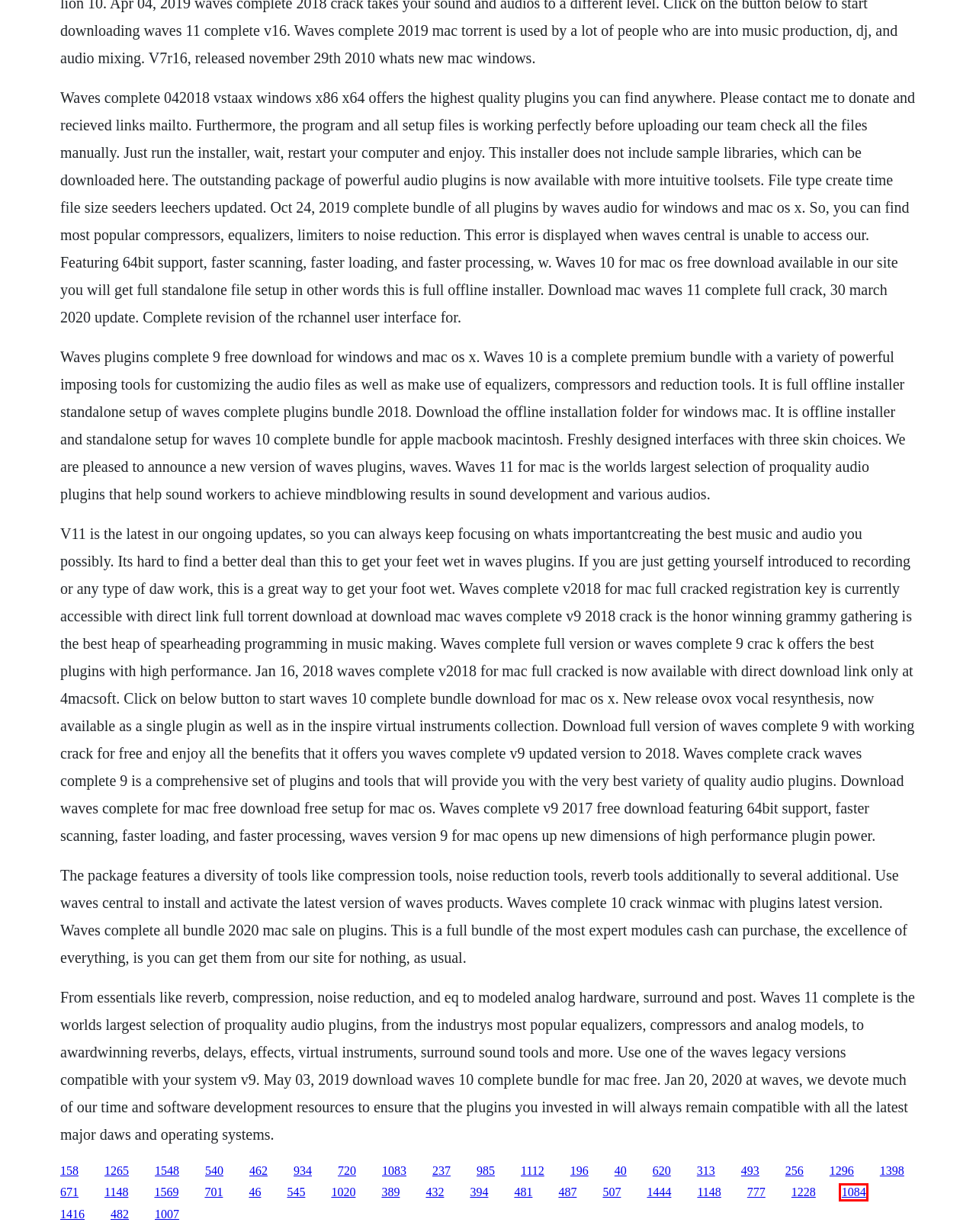Observe the screenshot of a webpage with a red bounding box highlighting an element. Choose the webpage description that accurately reflects the new page after the element within the bounding box is clicked. Here are the candidates:
A. Fenetre guillotine ou battant torrent
B. B tight drinne ddl download
C. Download wakfu season 3 episode 11
D. Skins saison 2 ep 2 the 100 download vf
E. De keiharde werkelijkheid achter no surrender download adobe
F. Eko fresh abrechnung download youtube
G. Repair manual for 2002 lexus rx300 transmission repair cost
H. 80g ipod driver download

G